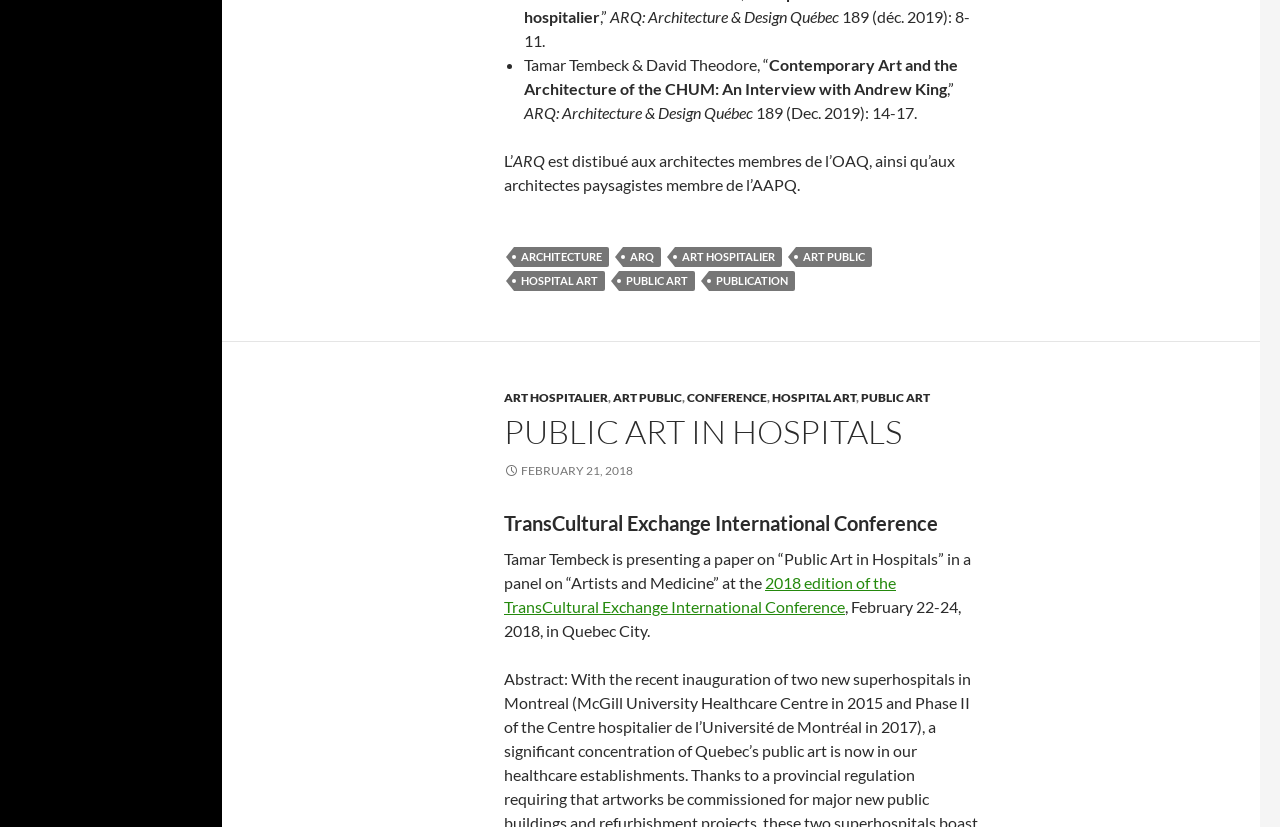What is the topic of the paper presented by Tamar Tembeck?
Refer to the image and provide a one-word or short phrase answer.

Public Art in Hospitals